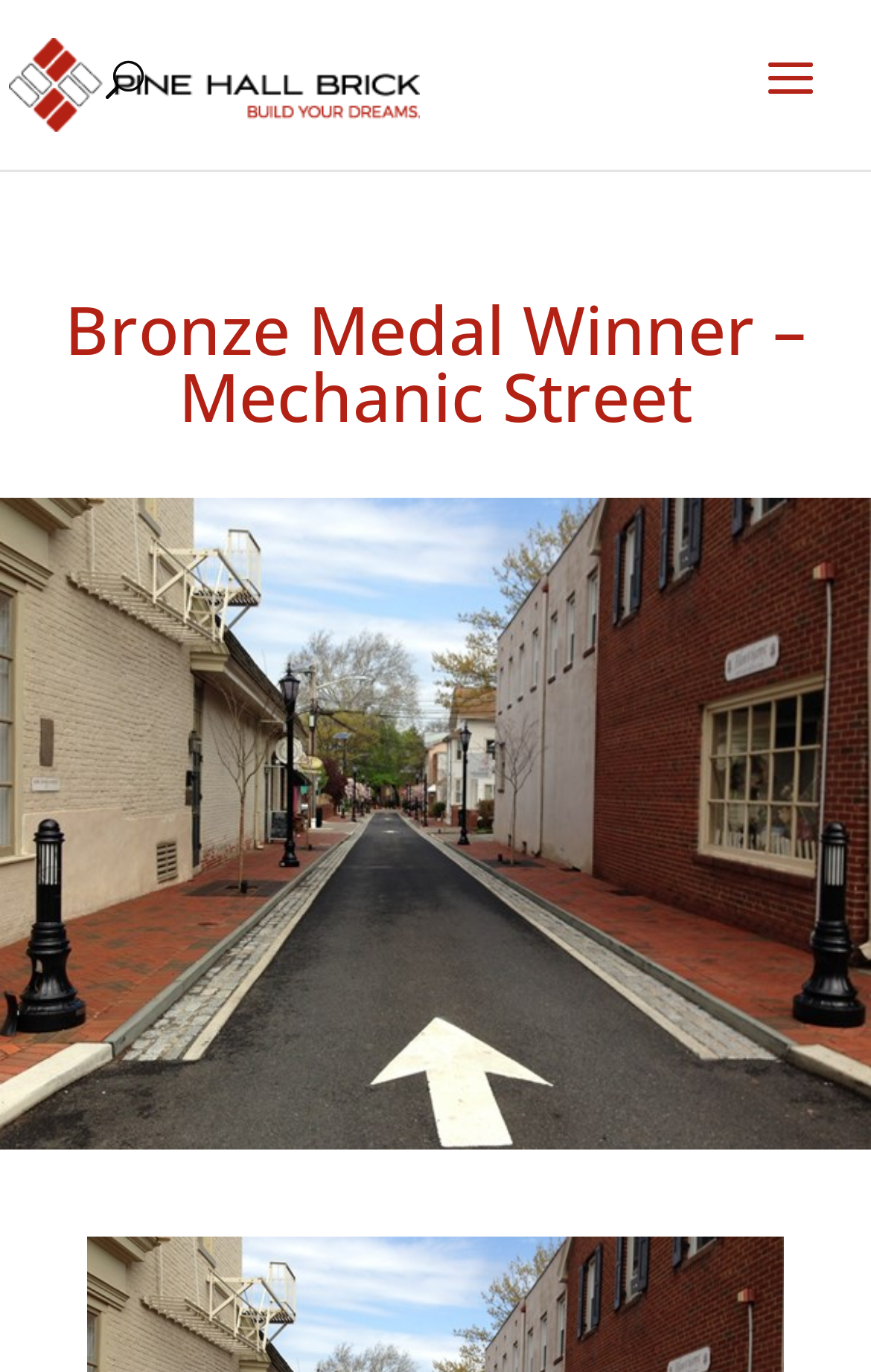Please find and report the primary heading text from the webpage.

Bronze Medal Winner – Mechanic Street